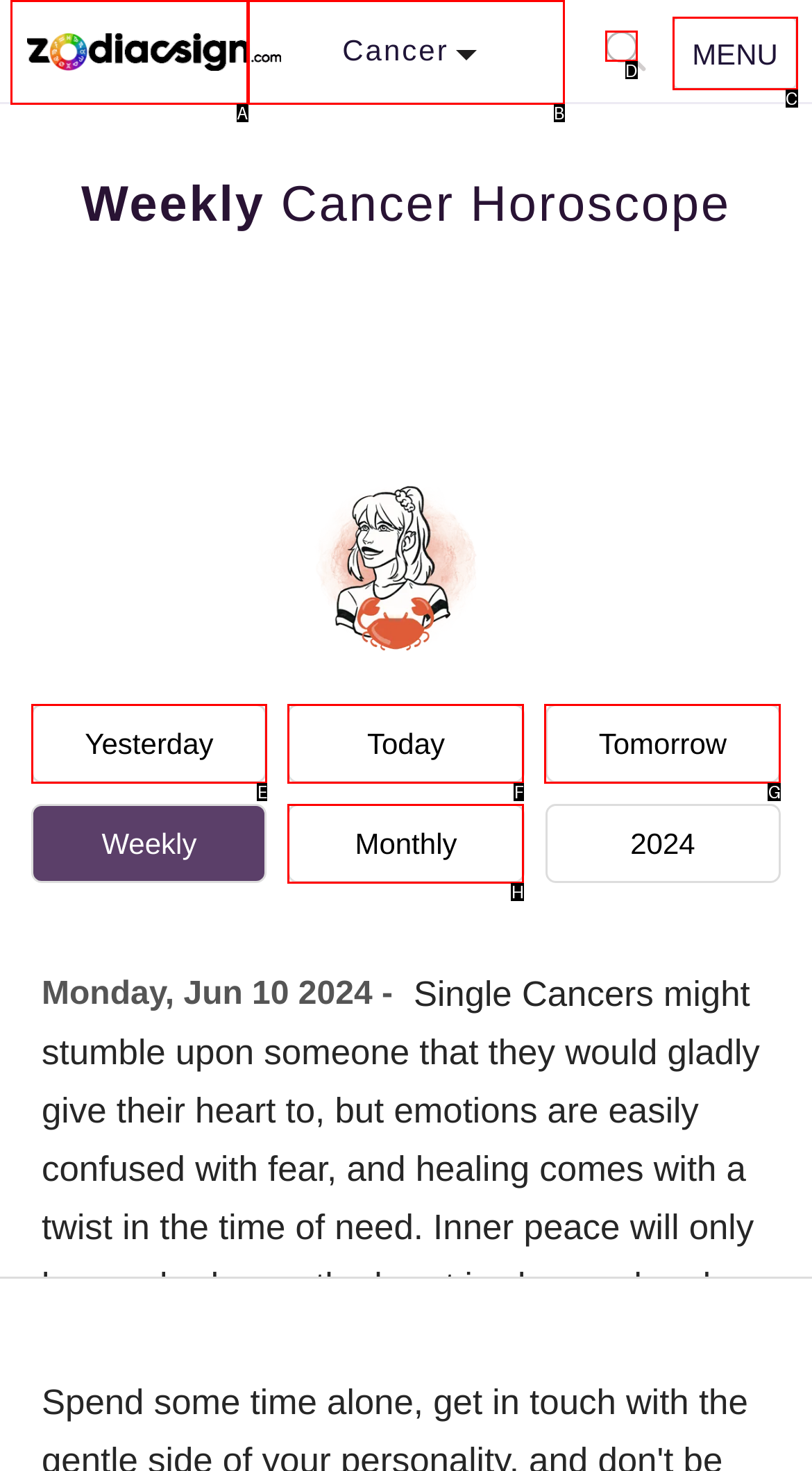Indicate which UI element needs to be clicked to fulfill the task: Search for something
Answer with the letter of the chosen option from the available choices directly.

D